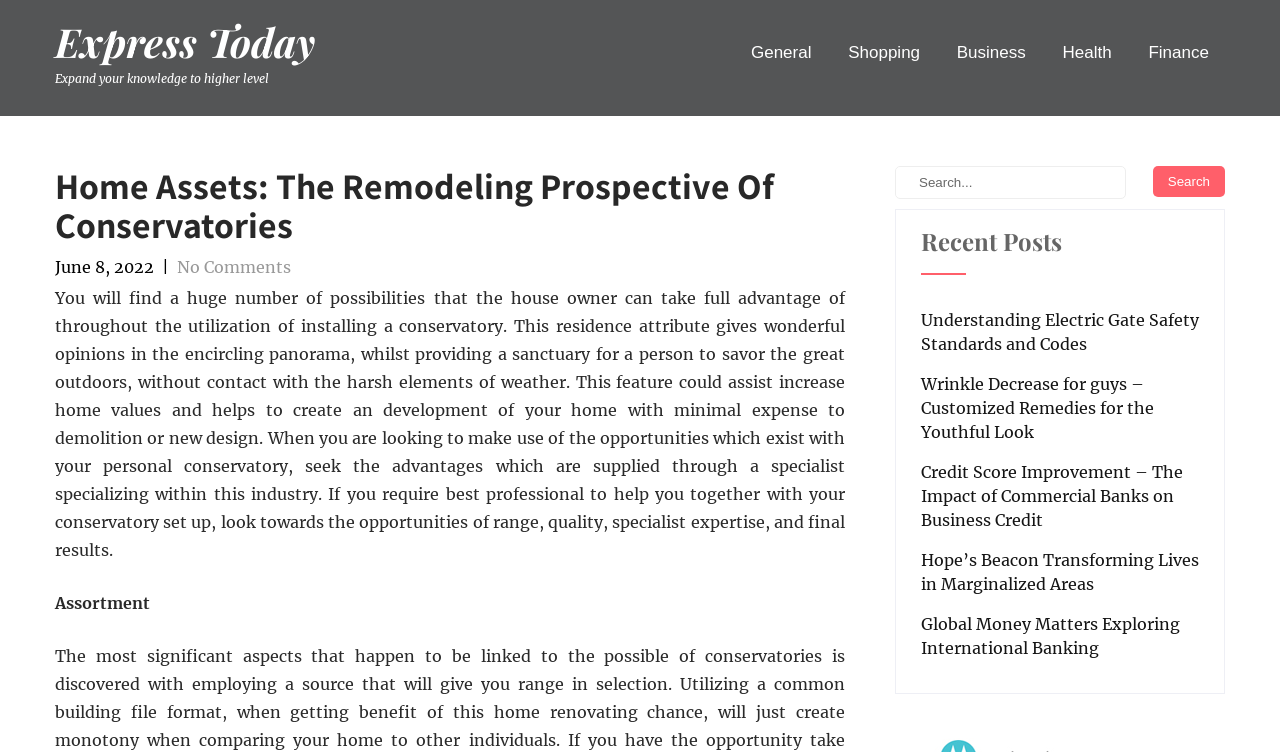What is the purpose of a conservatory according to the article?
Analyze the image and deliver a detailed answer to the question.

I read the static text element that describes the benefits of having a conservatory. According to the text, a conservatory provides a sanctuary for a person to enjoy the outdoors while increasing home values.